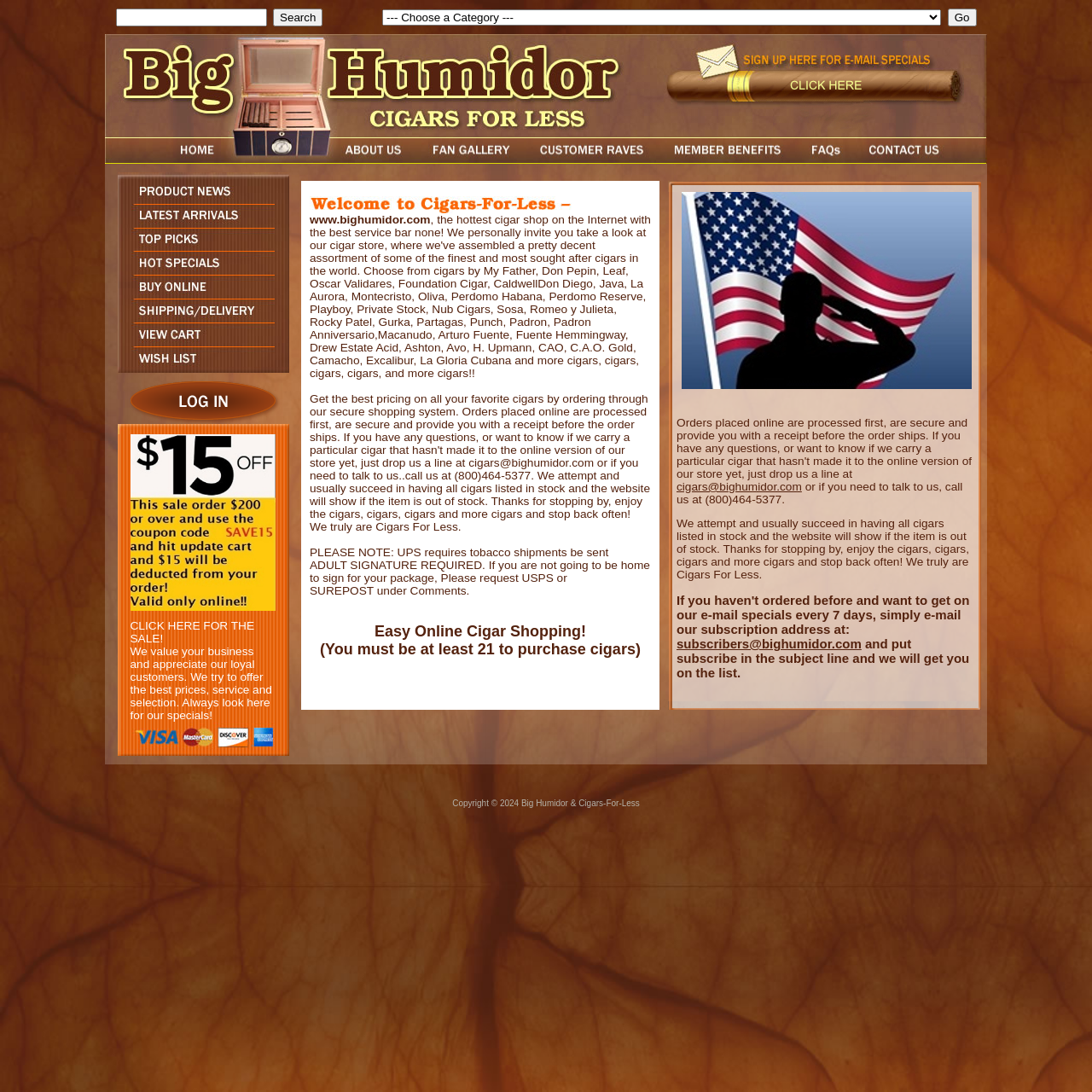Locate the bounding box coordinates of the area you need to click to fulfill this instruction: 'View customer raves'. The coordinates must be in the form of four float numbers ranging from 0 to 1: [left, top, right, bottom].

[0.482, 0.139, 0.605, 0.152]